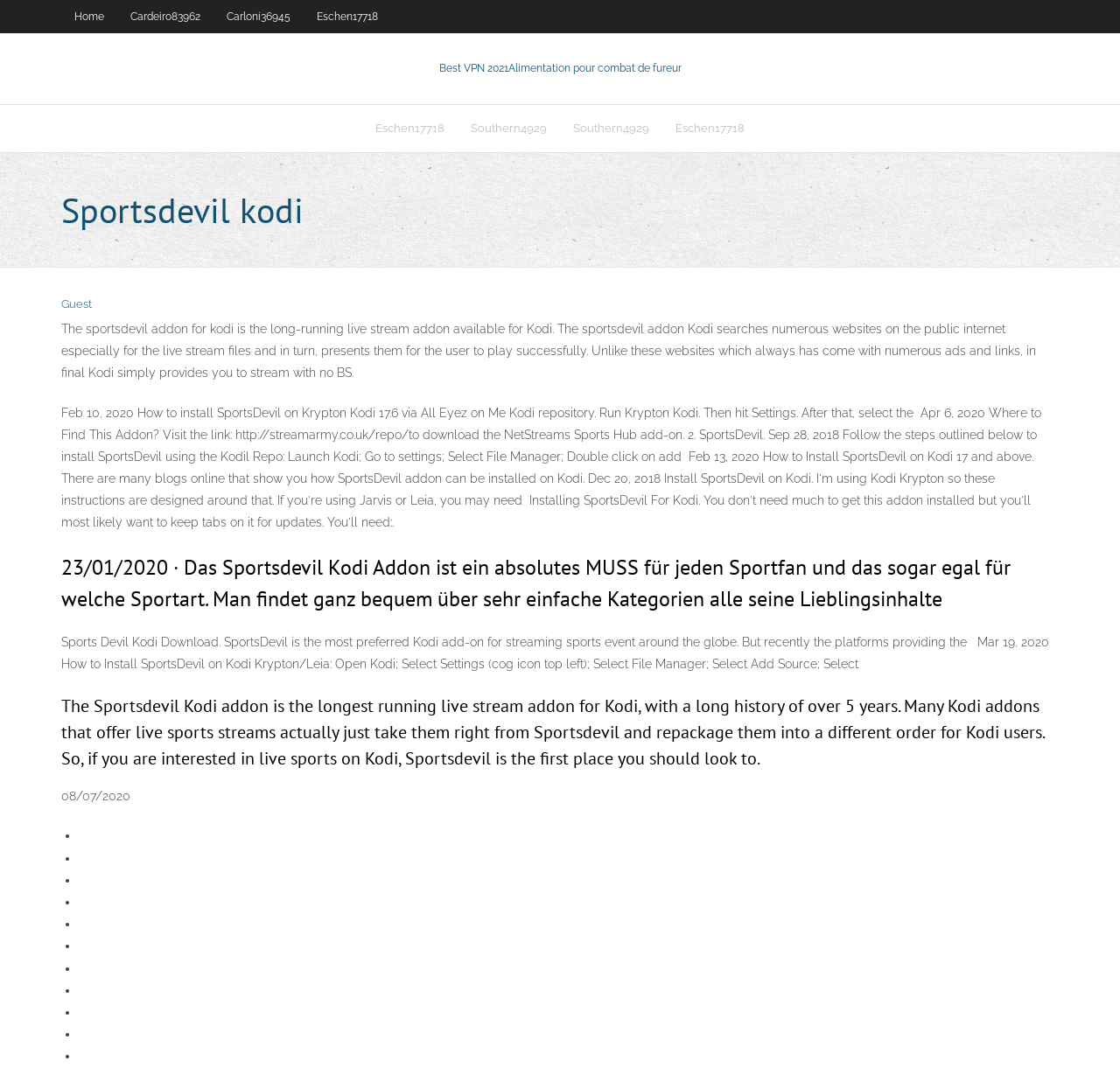Use a single word or phrase to respond to the question:
What is the name of the addon mentioned on this webpage?

Sportsdevil